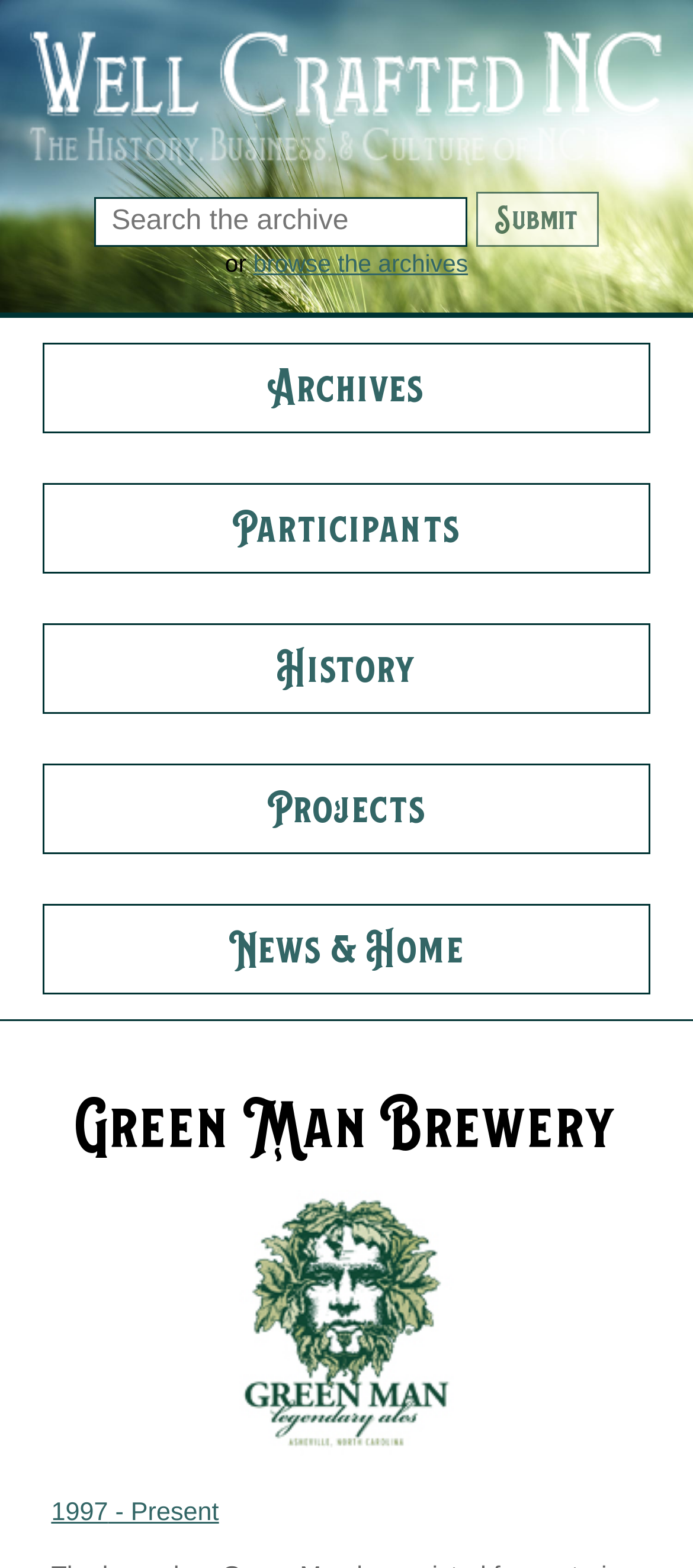What is the time period mentioned on the webpage?
We need a detailed and exhaustive answer to the question. Please elaborate.

The time period '1997 - Present' can be found in the link element '1997 - Present' with bounding box coordinates [0.074, 0.955, 0.316, 0.974]. This link is a child element of the heading 'Green Man Brewery'.